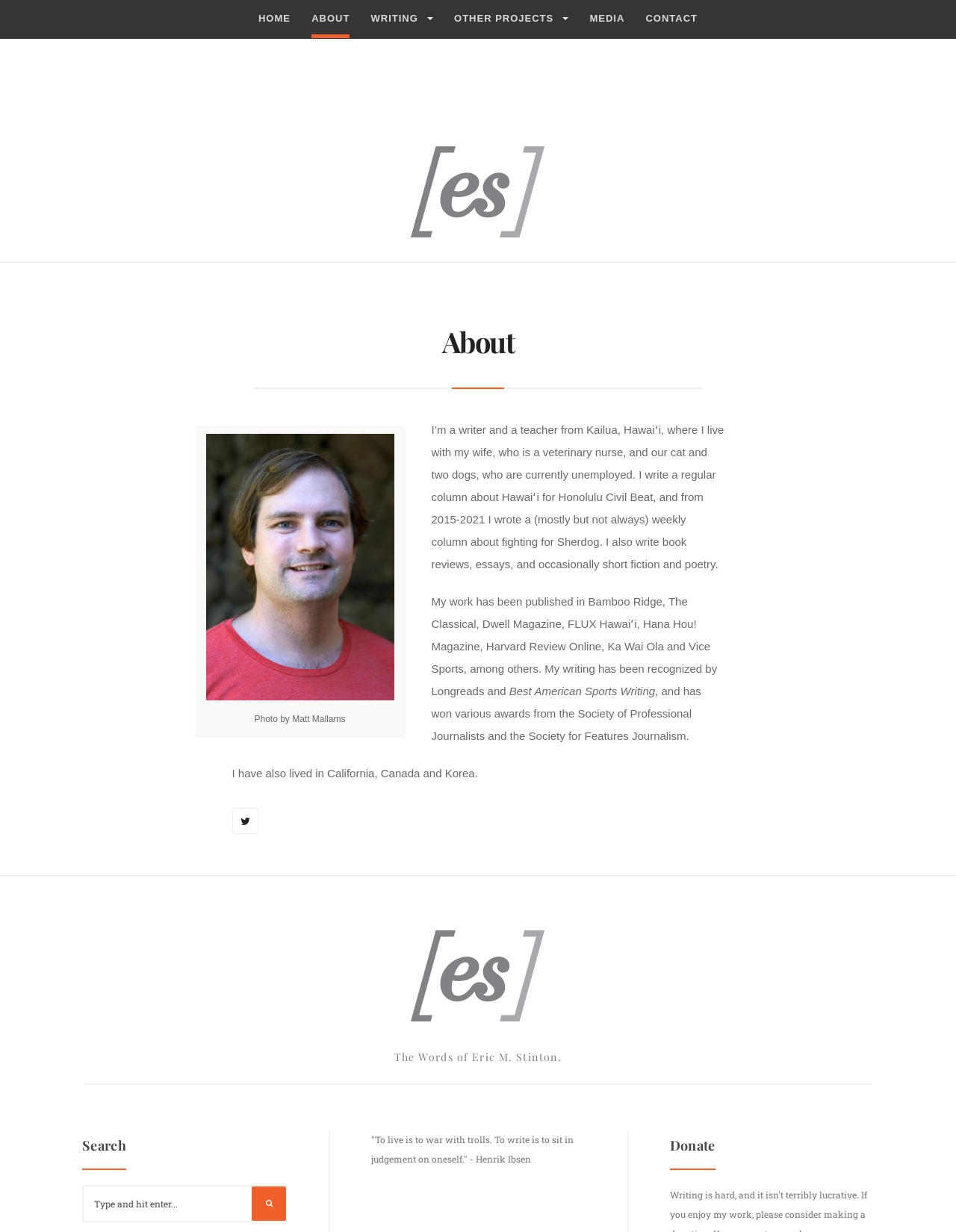Given the element description: "Other Projects", predict the bounding box coordinates of this UI element. The coordinates must be four float numbers between 0 and 1, given as [left, top, right, bottom].

[0.475, 0.0, 0.595, 0.031]